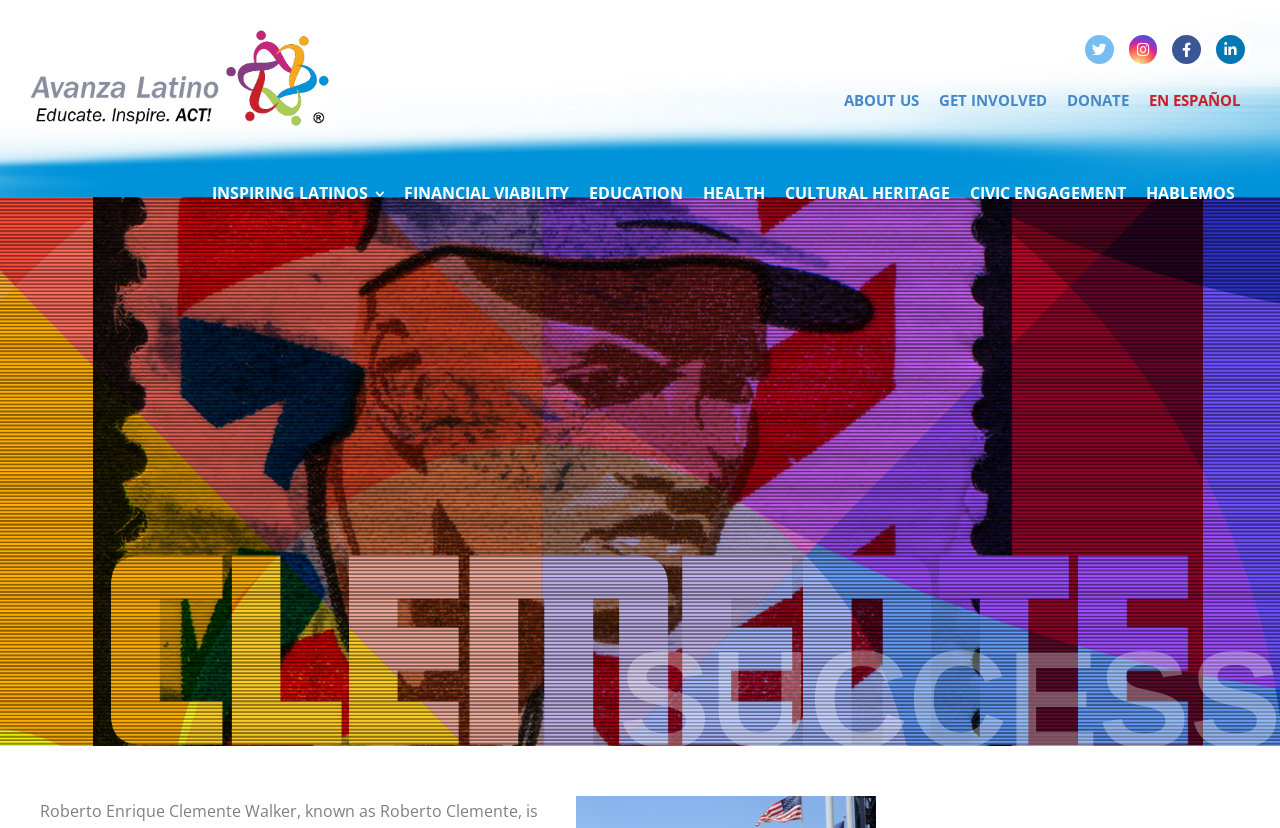Please identify the bounding box coordinates of the area that needs to be clicked to follow this instruction: "Visit Avanza Latino on Twitter".

[0.844, 0.037, 0.874, 0.084]